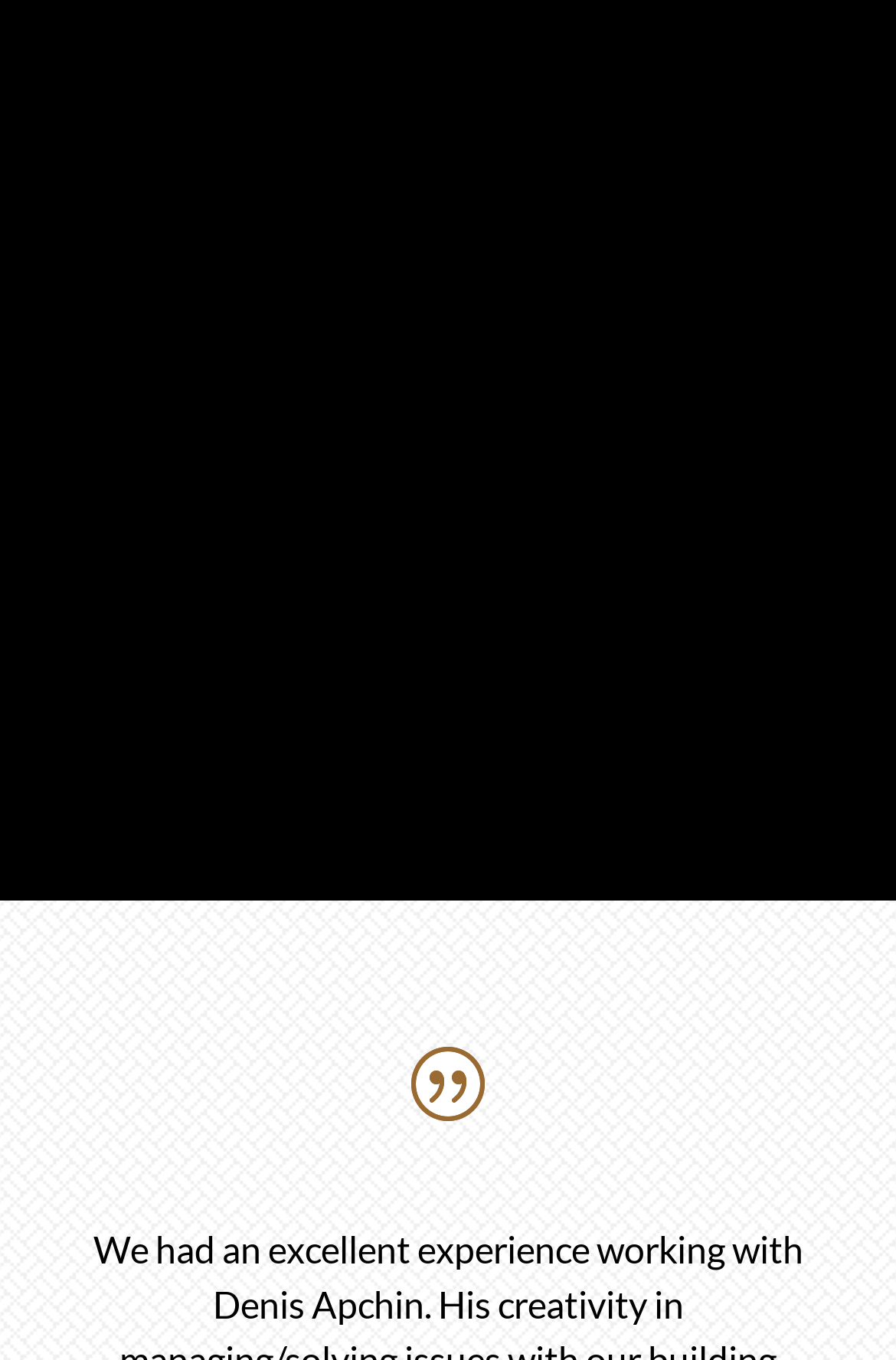Reply to the question with a single word or phrase:
What is the color of the icons?

Unknown